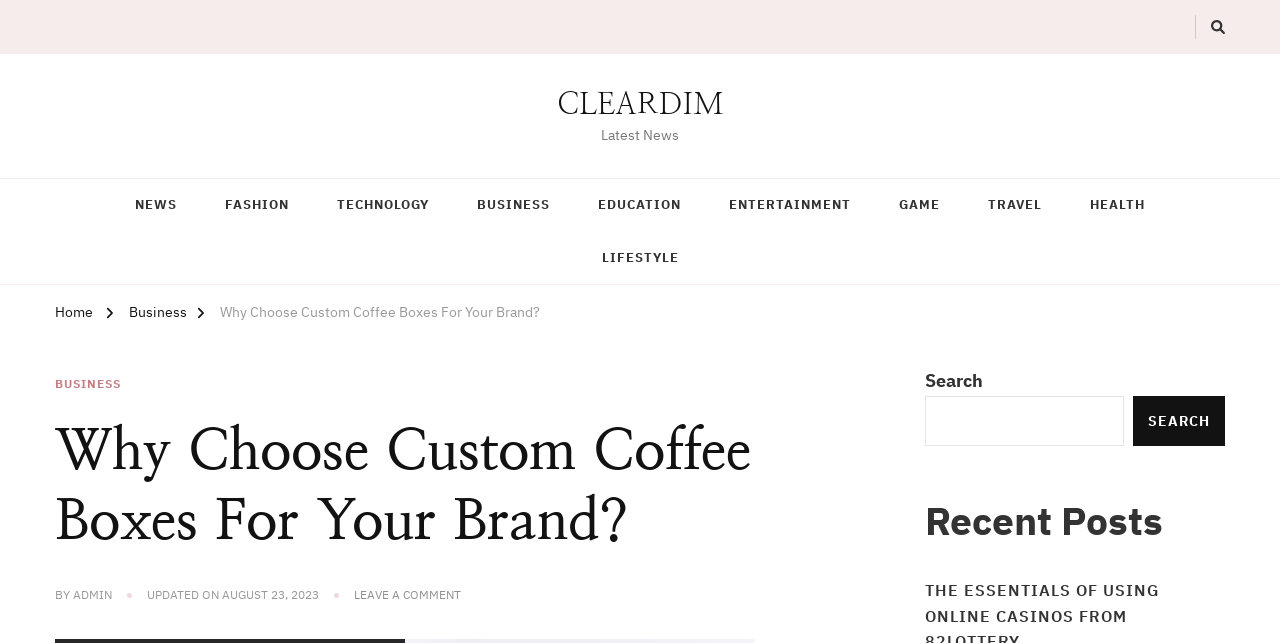Given the element description: "parent_node: SEARCH name="s"", predict the bounding box coordinates of this UI element. The coordinates must be four float numbers between 0 and 1, given as [left, top, right, bottom].

[0.723, 0.616, 0.878, 0.694]